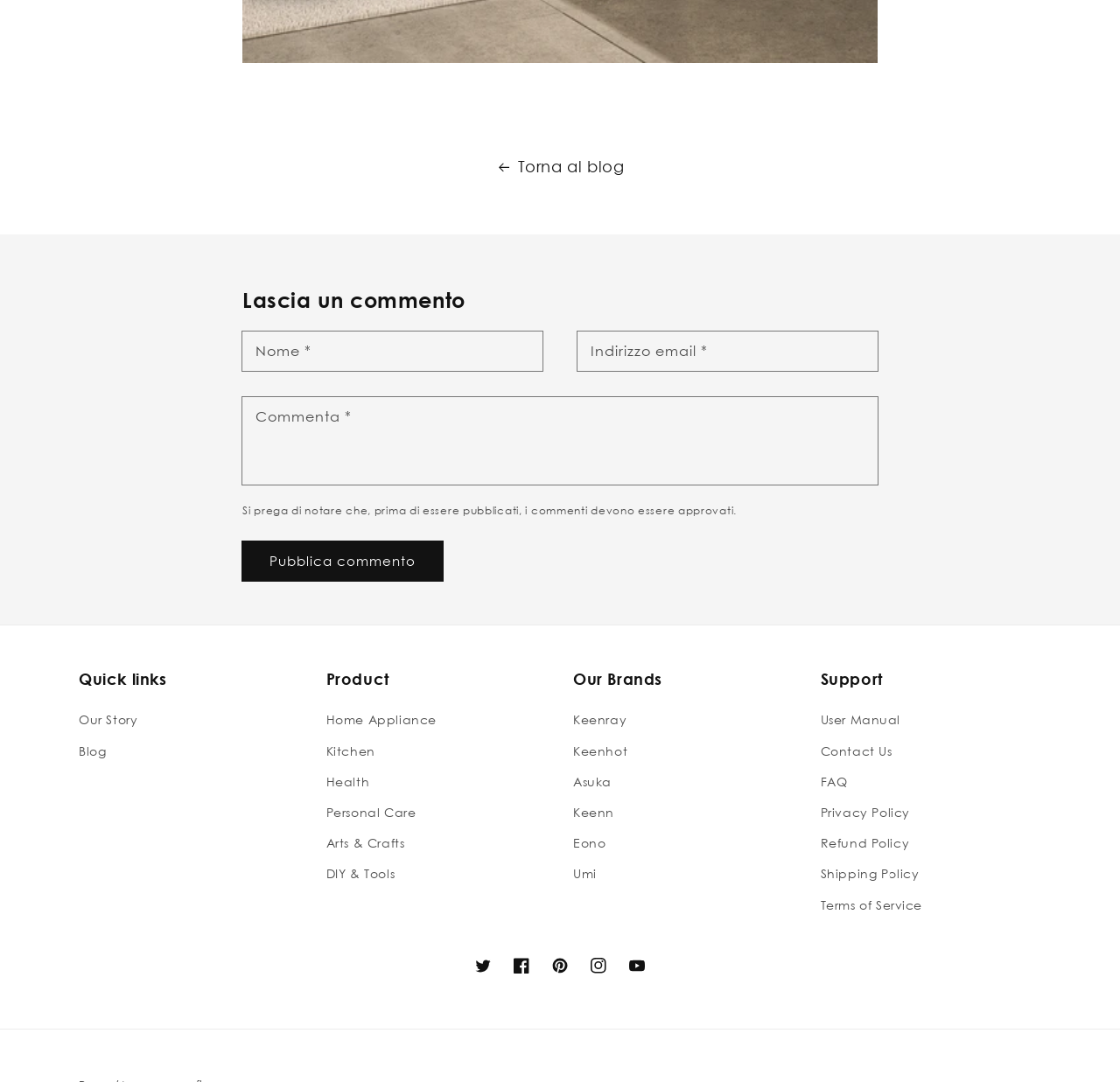Find the bounding box coordinates of the element to click in order to complete the given instruction: "Read about our story."

[0.07, 0.655, 0.123, 0.68]